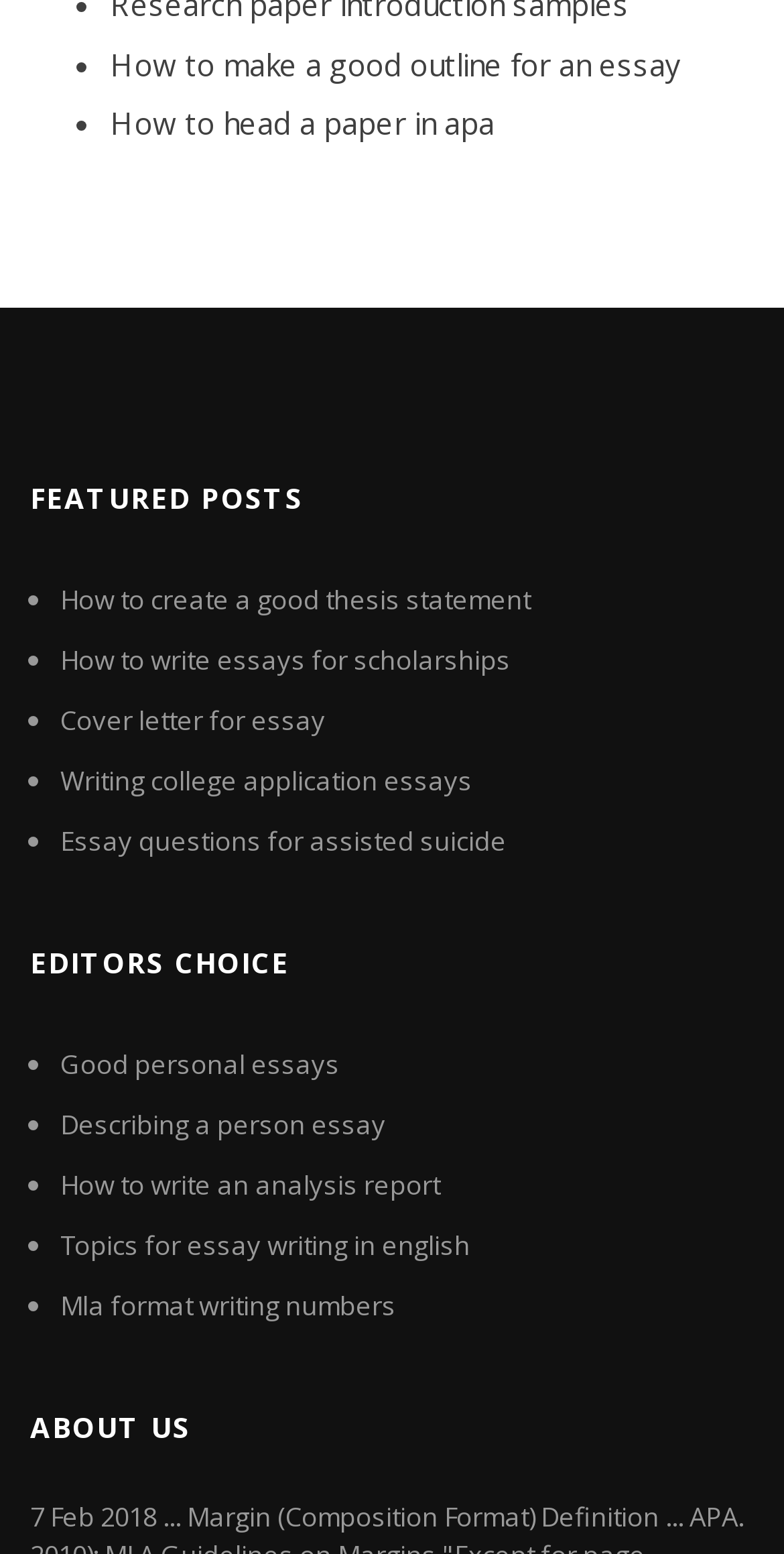Please identify the bounding box coordinates of the element's region that needs to be clicked to fulfill the following instruction: "Learn about editors choice". The bounding box coordinates should consist of four float numbers between 0 and 1, i.e., [left, top, right, bottom].

[0.038, 0.594, 0.962, 0.645]